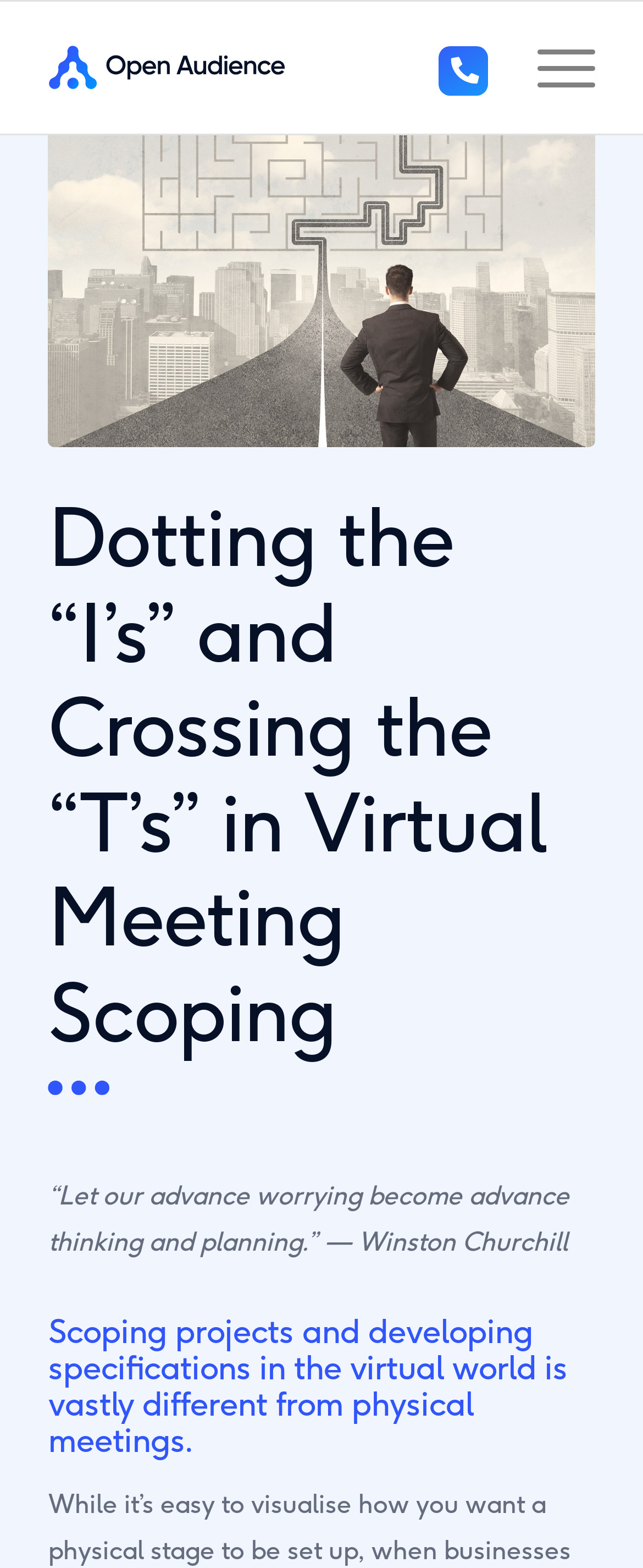Give the bounding box coordinates for the element described by: "+44 (0)1296 294 136".

[0.696, 0.036, 0.752, 0.246]